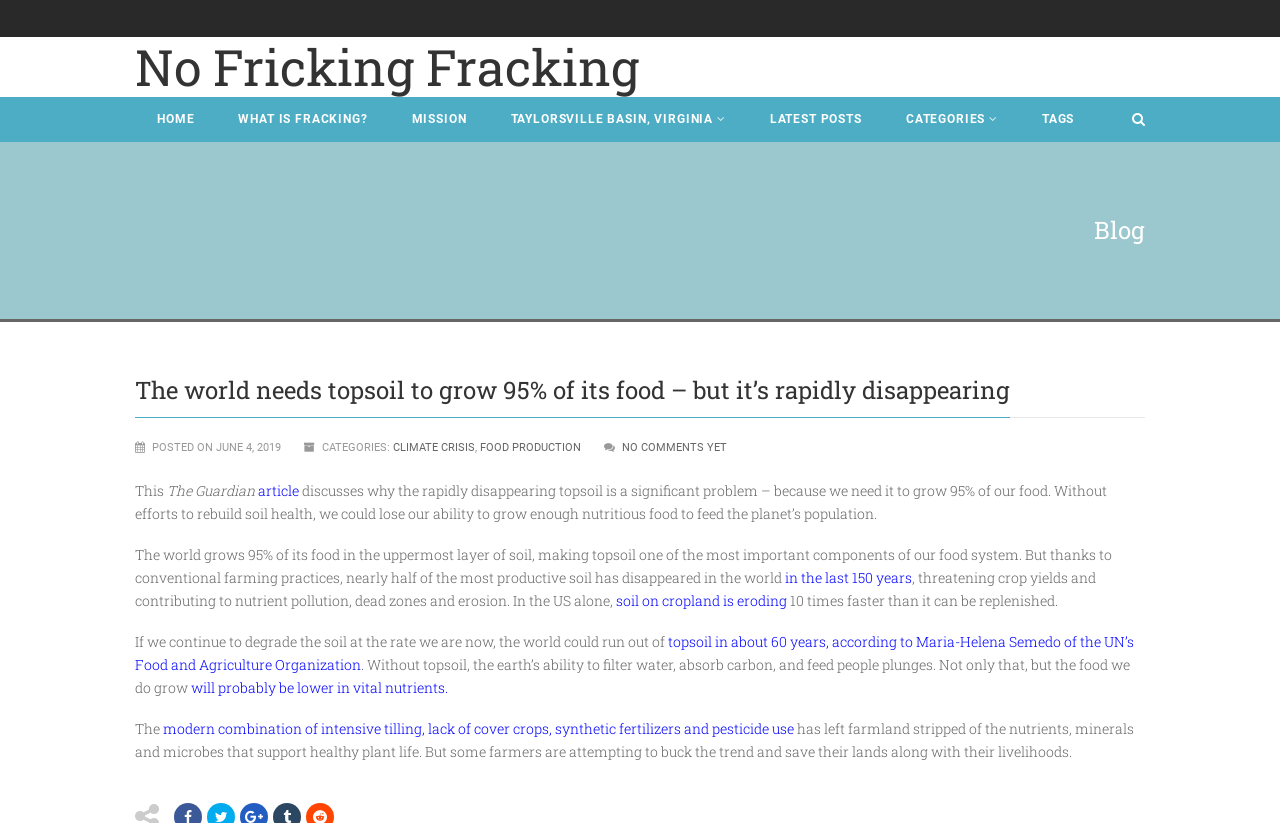Identify the coordinates of the bounding box for the element described below: "Food Production". Return the coordinates as four float numbers between 0 and 1: [left, top, right, bottom].

[0.375, 0.536, 0.454, 0.552]